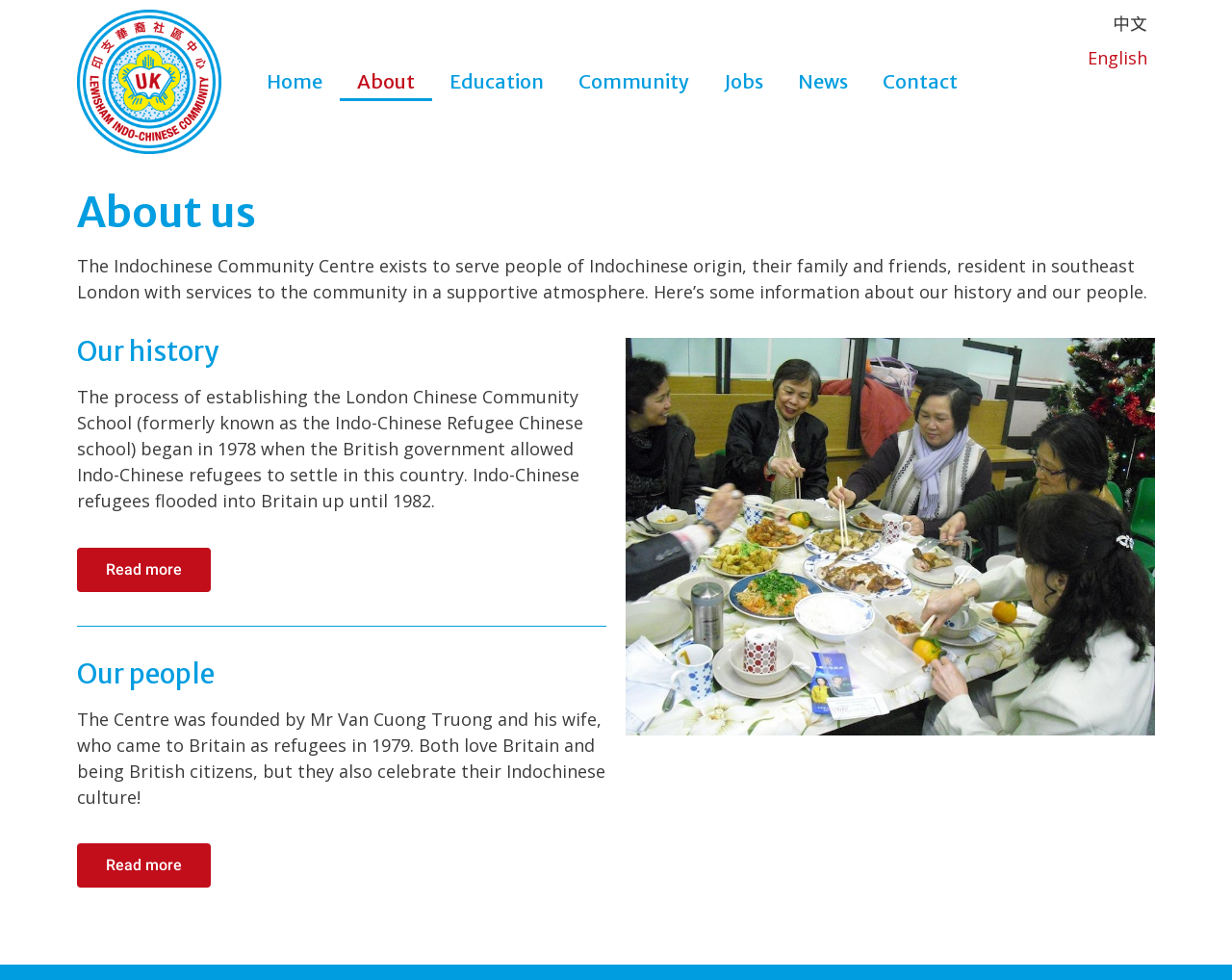Convey a detailed summary of the webpage, mentioning all key elements.

The webpage is about the Lewisham Indochinese Community Centre, with a main section that takes up most of the page. At the top, there is a navigation menu with 8 links: Home, About, Education, Community, Jobs, News, and Contact, aligned horizontally and evenly spaced. To the right of the navigation menu, there are two language options, "中文" and "English", positioned closely together.

Below the navigation menu, there is a heading "About us" followed by a paragraph of text that describes the centre's purpose and services. Underneath, there are two sections: "Our history" and "Our people". Each section has a heading and a block of text that provides more information. The "Our history" section has a "Read more" link at the bottom, while the "Our people" section also has a "Read more" link.

On the right side of the "Our history" section, there is a large empty space, and below it, there is an image or a graphic element that takes up a significant portion of the page.